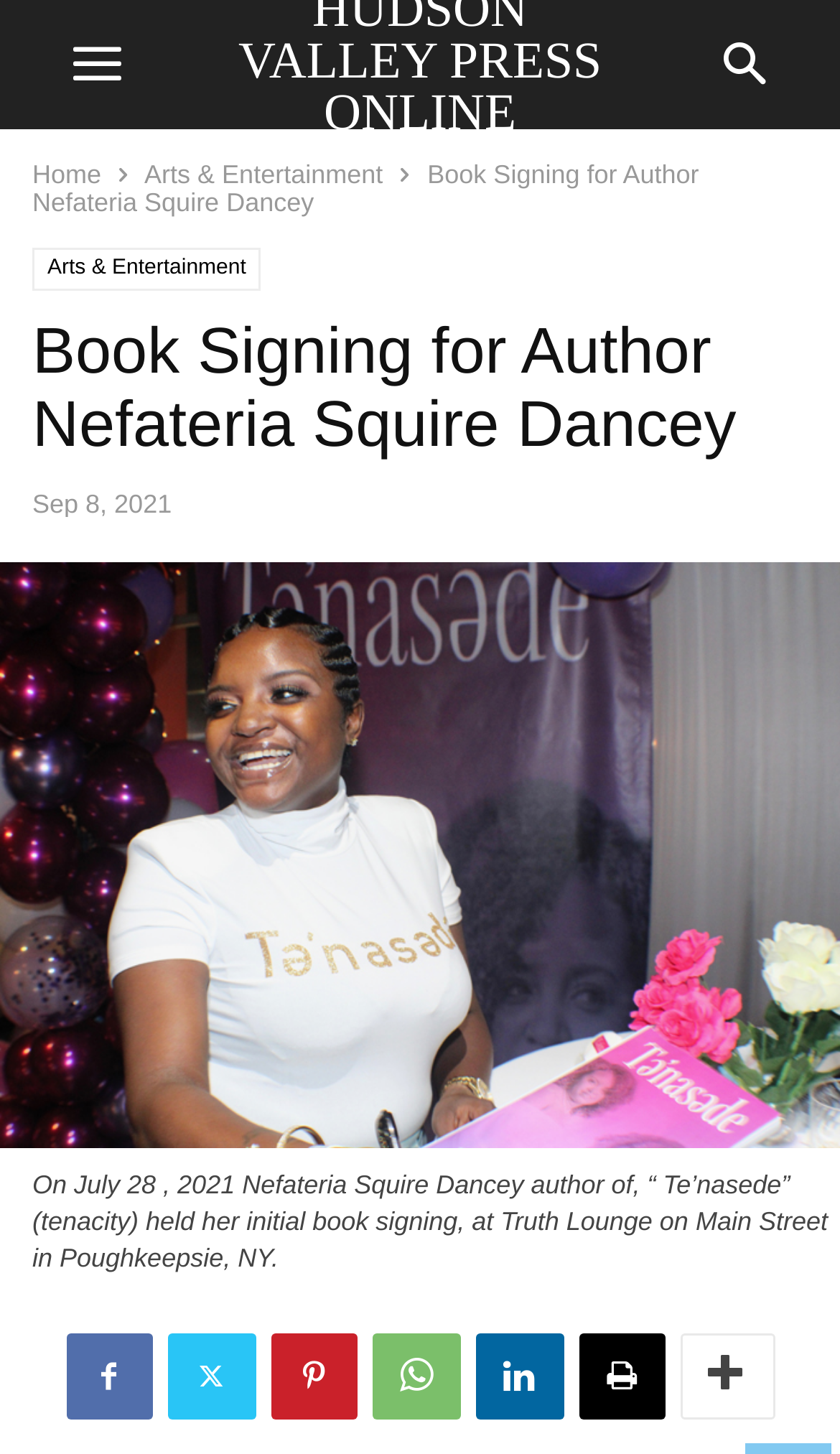Specify the bounding box coordinates (top-left x, top-left y, bottom-right x, bottom-right y) of the UI element in the screenshot that matches this description: Arts & Entertainment

[0.172, 0.11, 0.456, 0.13]